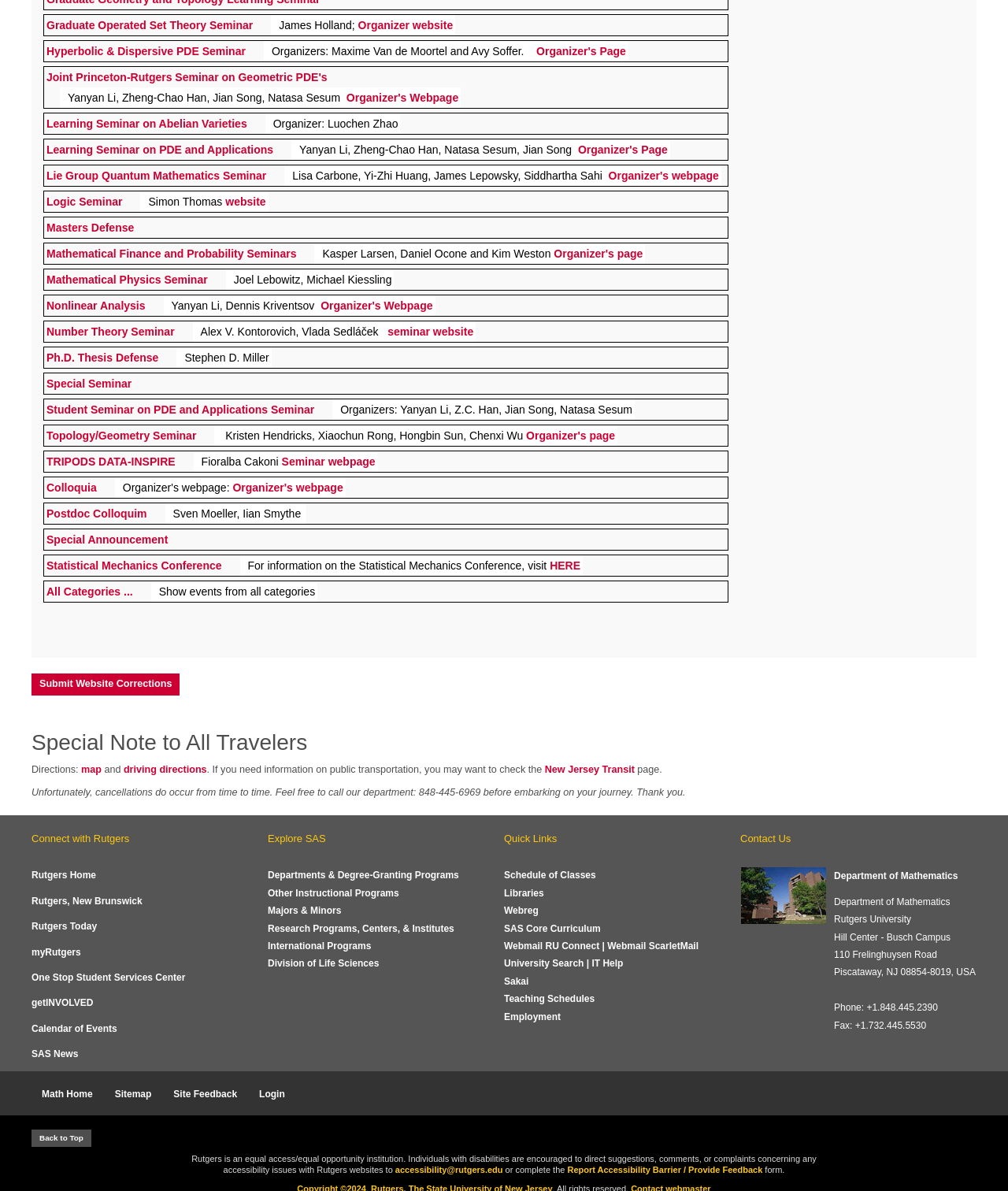Please identify the bounding box coordinates of the element's region that I should click in order to complete the following instruction: "Check the 'Special Note to All Travelers'". The bounding box coordinates consist of four float numbers between 0 and 1, i.e., [left, top, right, bottom].

[0.031, 0.614, 0.969, 0.64]